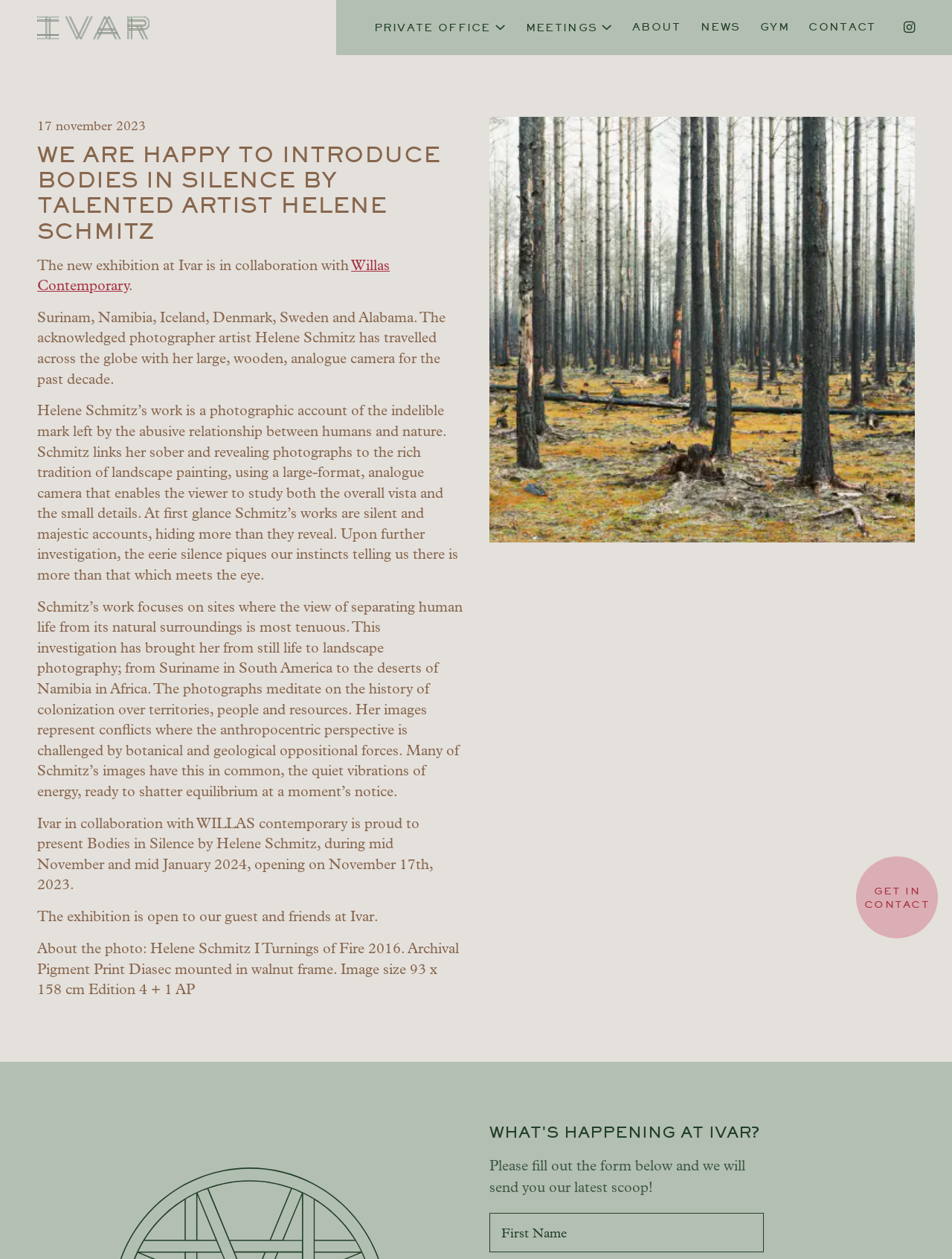Identify the bounding box coordinates necessary to click and complete the given instruction: "Fill out the form to get the latest scoop".

[0.514, 0.963, 0.803, 0.995]